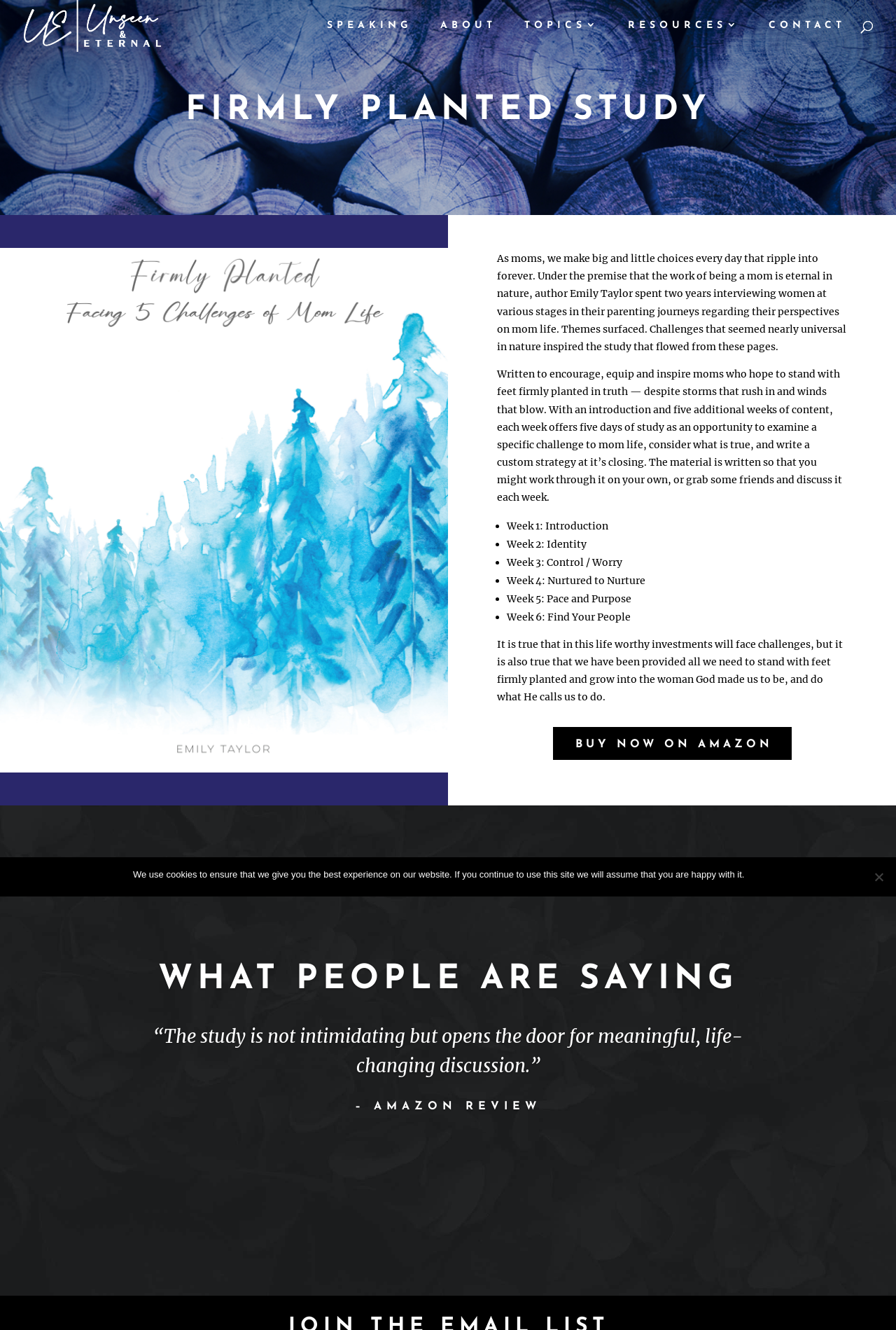Give a one-word or one-phrase response to the question:
What is the main topic of this study?

Mom life